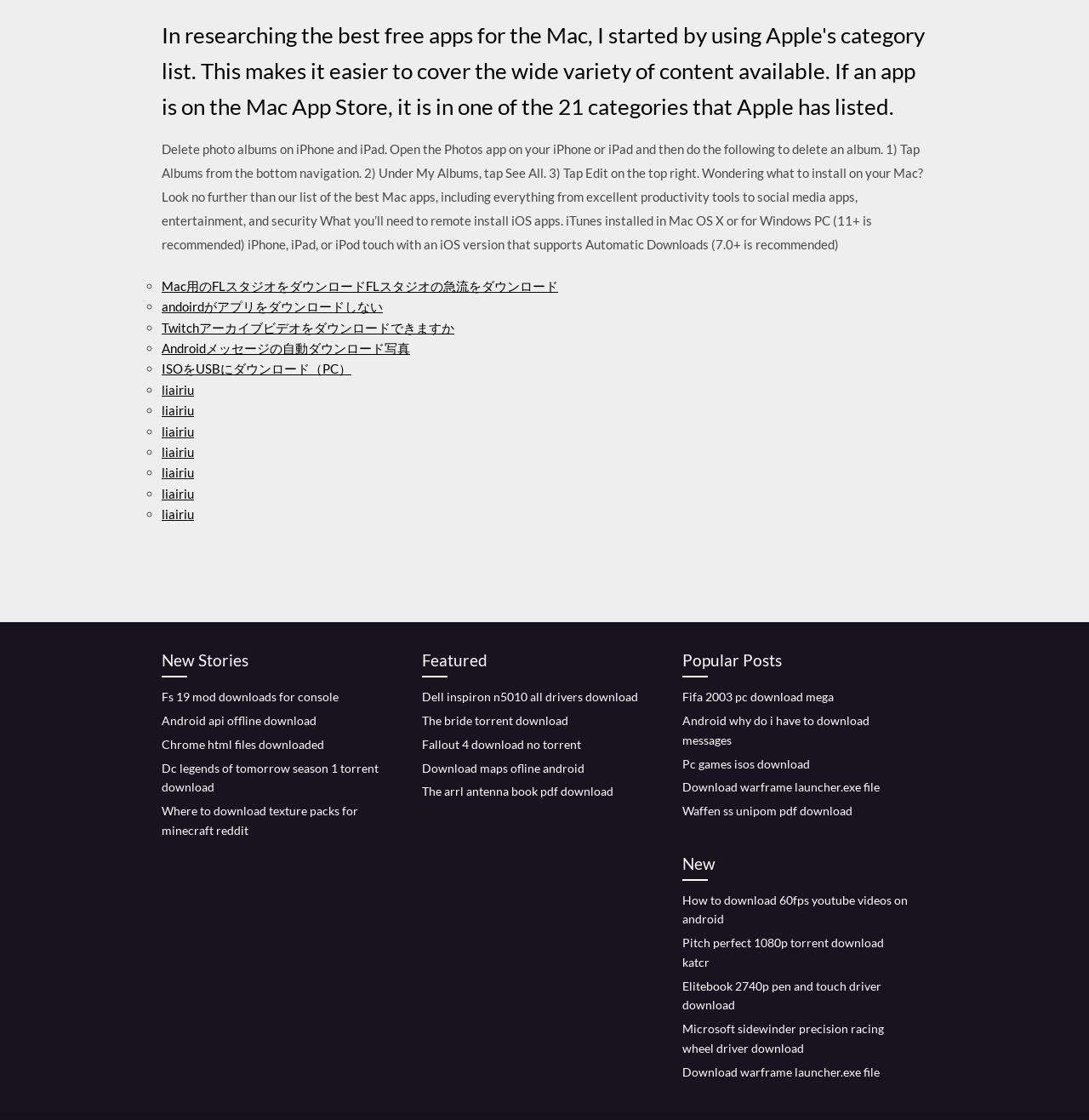Indicate the bounding box coordinates of the element that needs to be clicked to satisfy the following instruction: "Open 'Fs 19 mod downloads for console'". The coordinates should be four float numbers between 0 and 1, i.e., [left, top, right, bottom].

[0.148, 0.616, 0.311, 0.629]